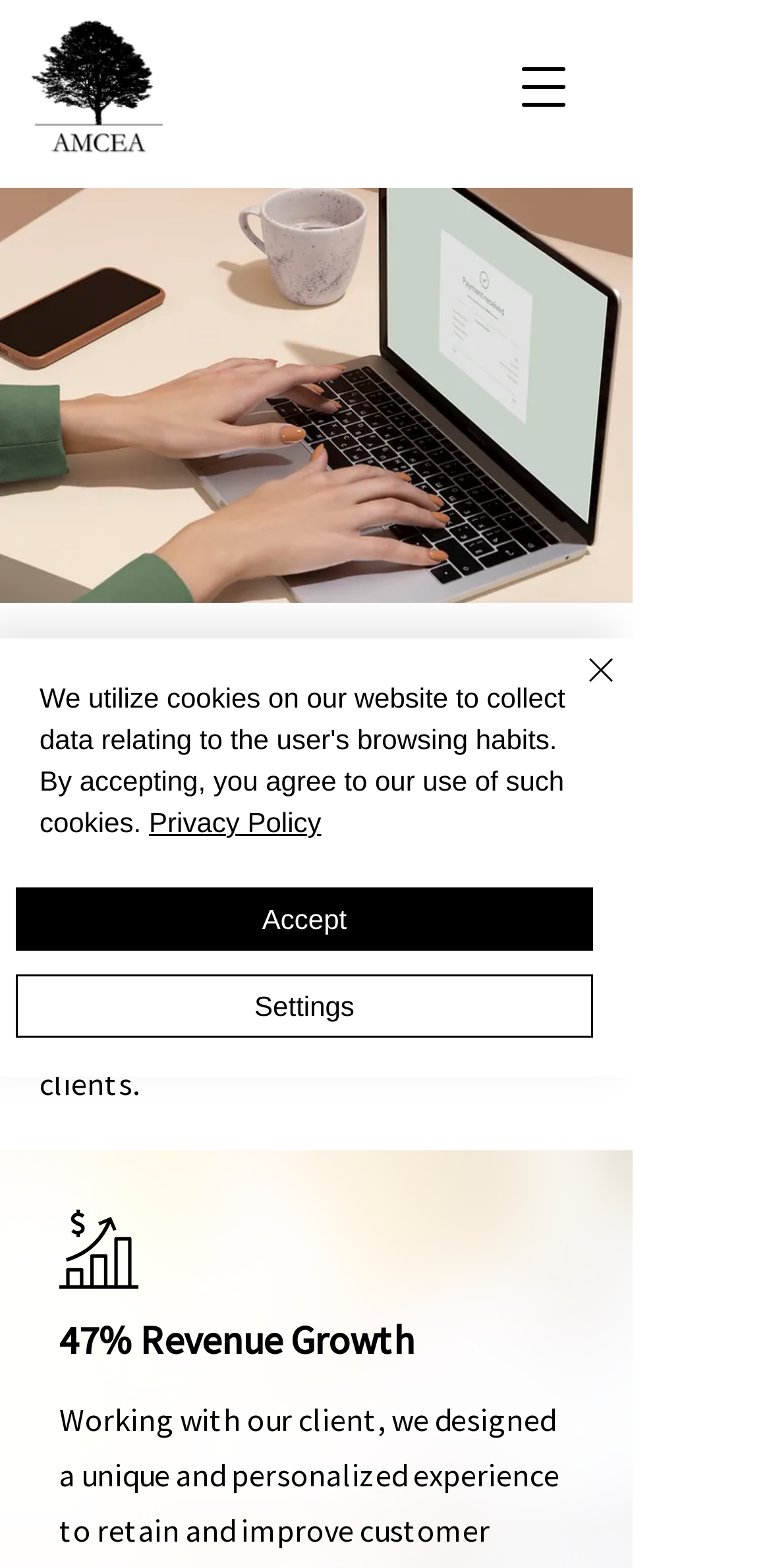Predict the bounding box coordinates for the UI element described as: "aria-label="Open navigation menu"". The coordinates should be four float numbers between 0 and 1, presented as [left, top, right, bottom].

[0.641, 0.024, 0.769, 0.087]